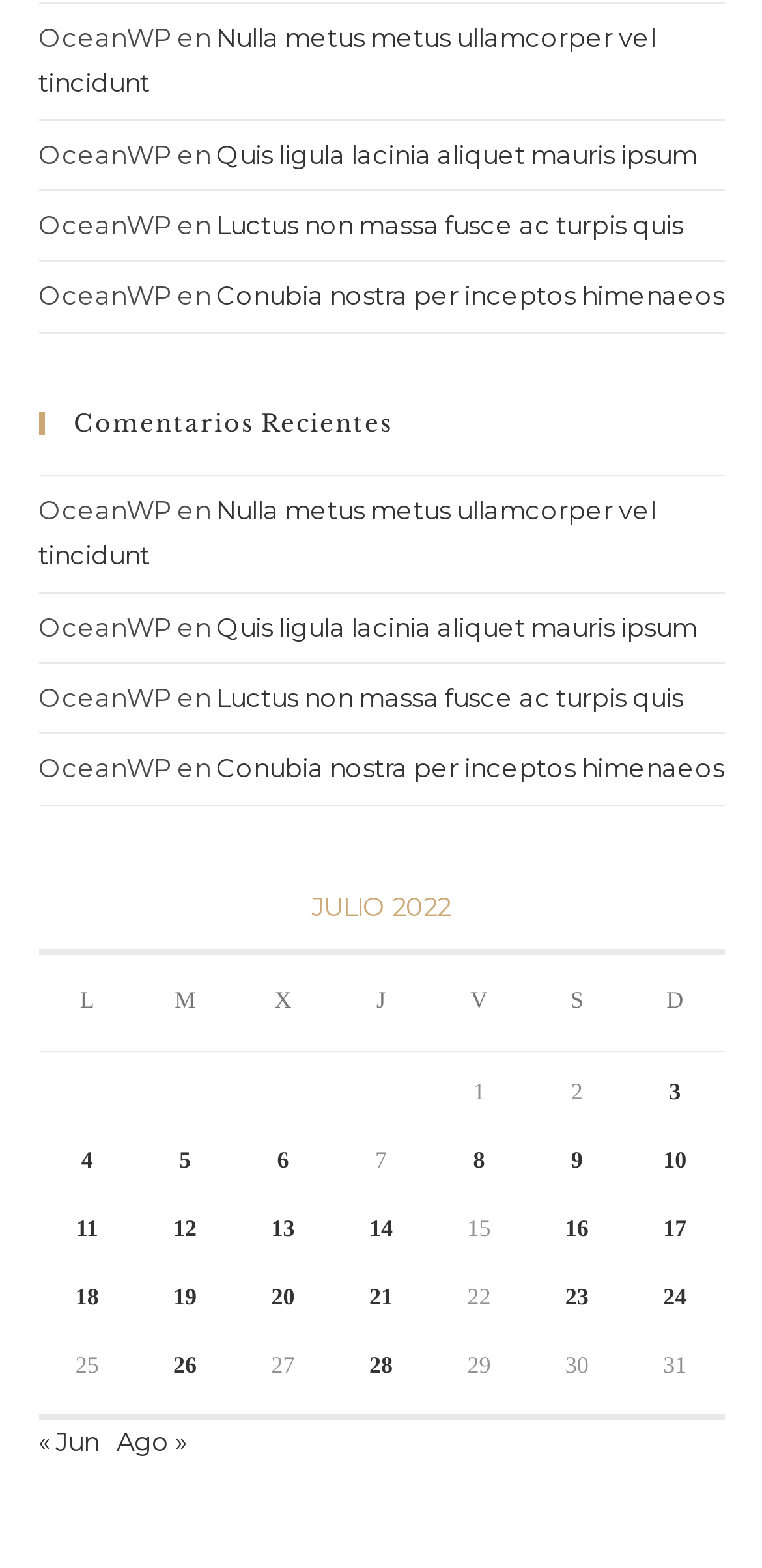Show the bounding box coordinates for the element that needs to be clicked to execute the following instruction: "click on the link 'Entradas publicadas el 3 de July de 2022'". Provide the coordinates in the form of four float numbers between 0 and 1, i.e., [left, top, right, bottom].

[0.878, 0.687, 0.893, 0.704]